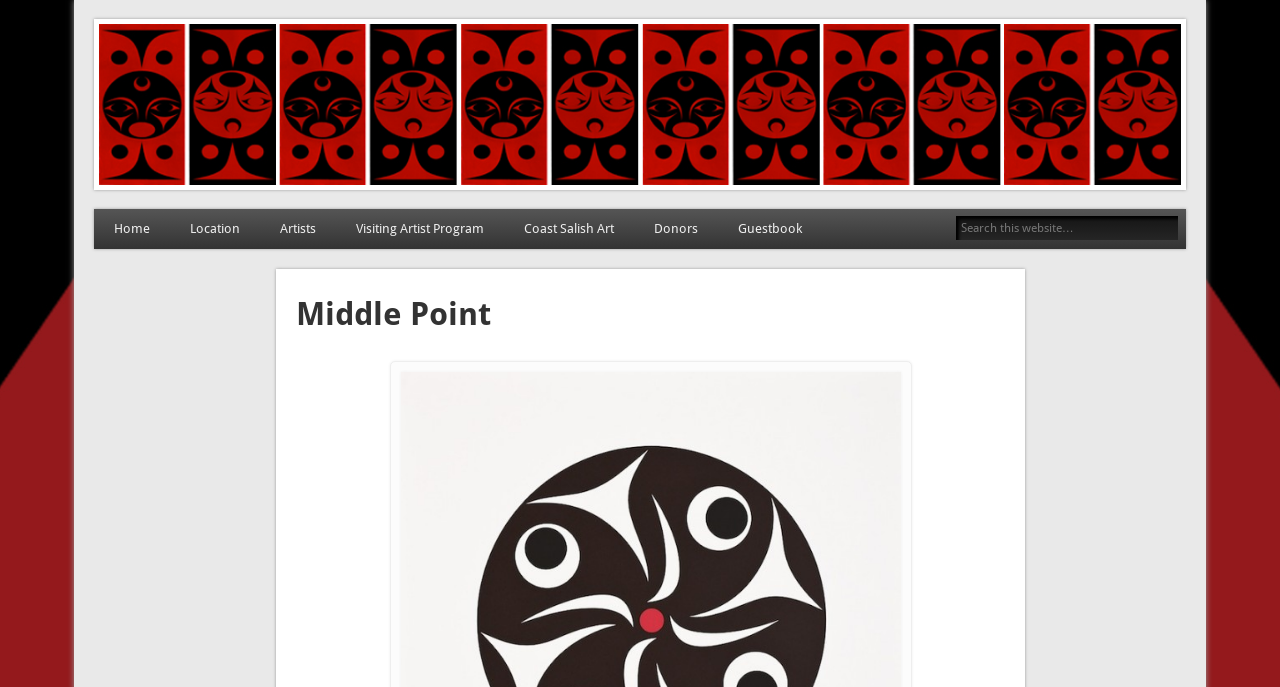Determine the bounding box coordinates of the section to be clicked to follow the instruction: "search this website". The coordinates should be given as four float numbers between 0 and 1, formatted as [left, top, right, bottom].

[0.747, 0.314, 0.917, 0.349]